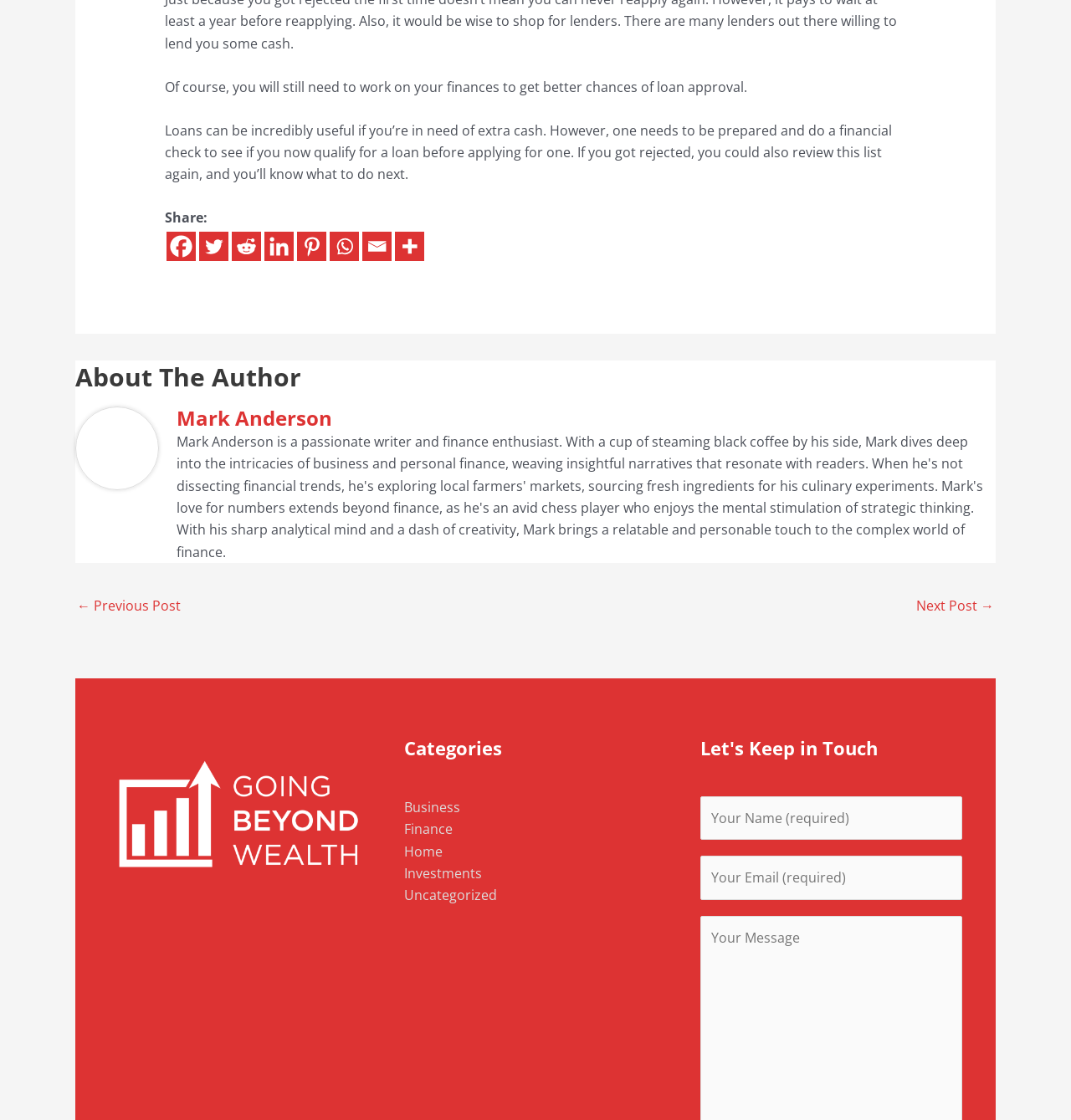Provide the bounding box coordinates of the HTML element described as: "name="your-email" placeholder="Your Email (required)"". The bounding box coordinates should be four float numbers between 0 and 1, i.e., [left, top, right, bottom].

[0.654, 0.764, 0.898, 0.803]